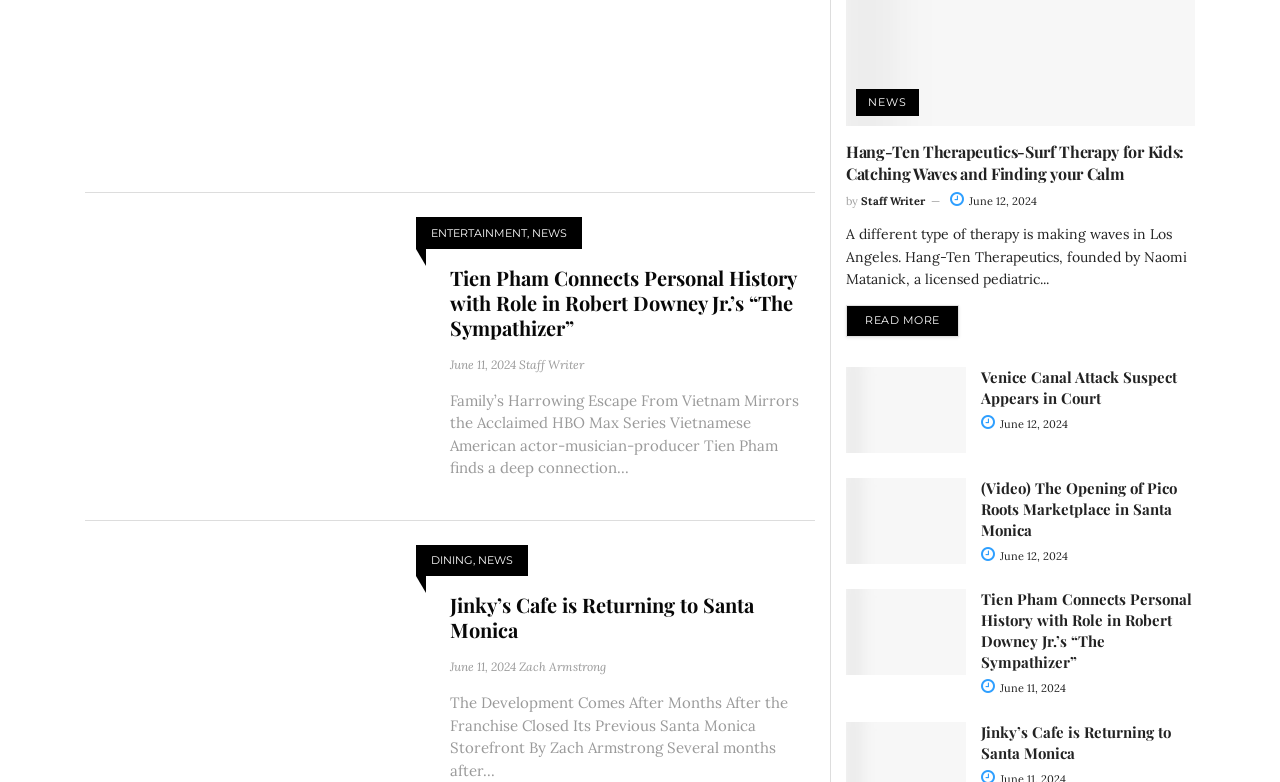Specify the bounding box coordinates for the region that must be clicked to perform the given instruction: "Watch the video of The Opening of Pico Roots Marketplace in Santa Monica".

[0.661, 0.611, 0.755, 0.721]